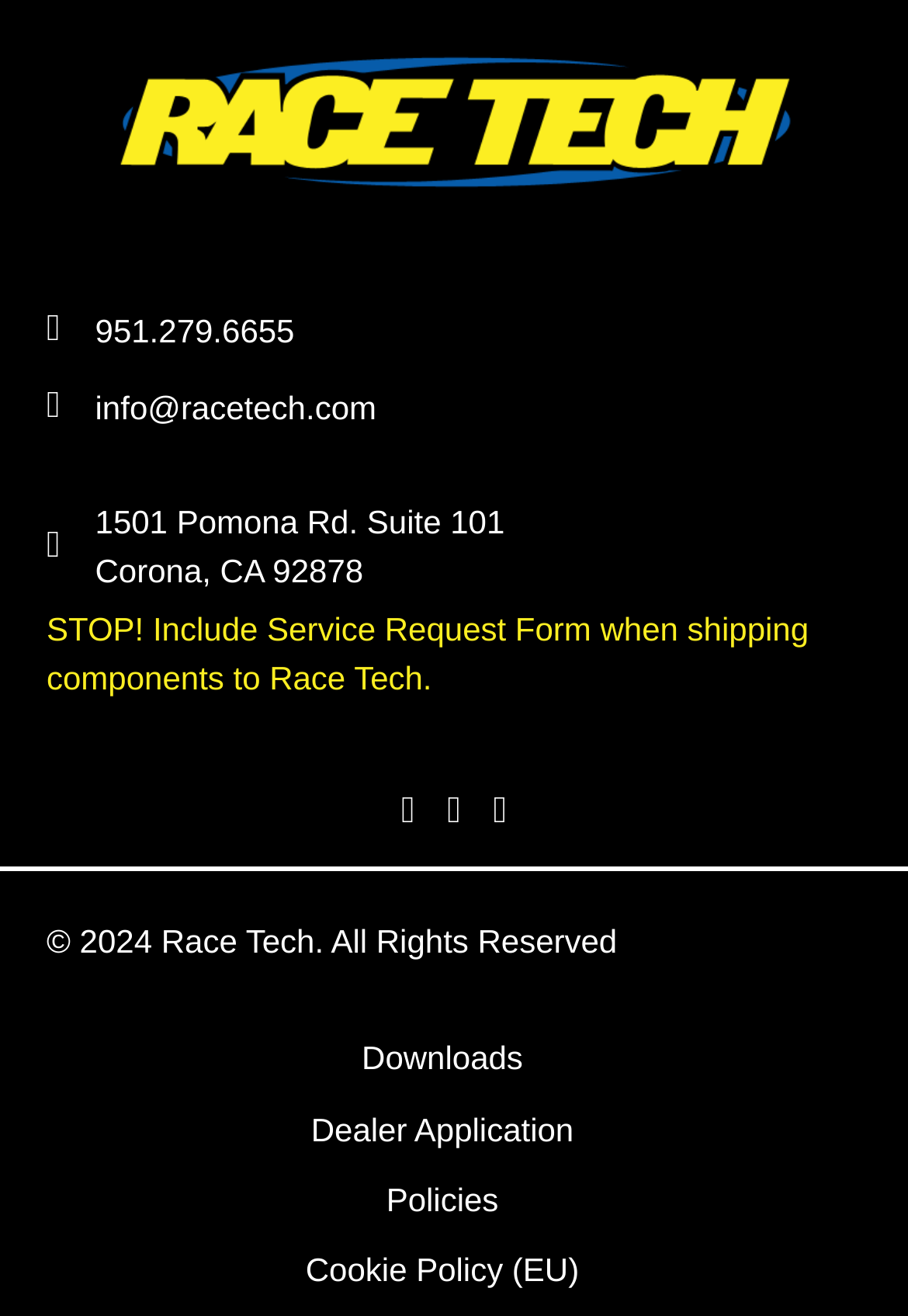Could you highlight the region that needs to be clicked to execute the instruction: "call the phone number"?

[0.105, 0.233, 0.324, 0.269]